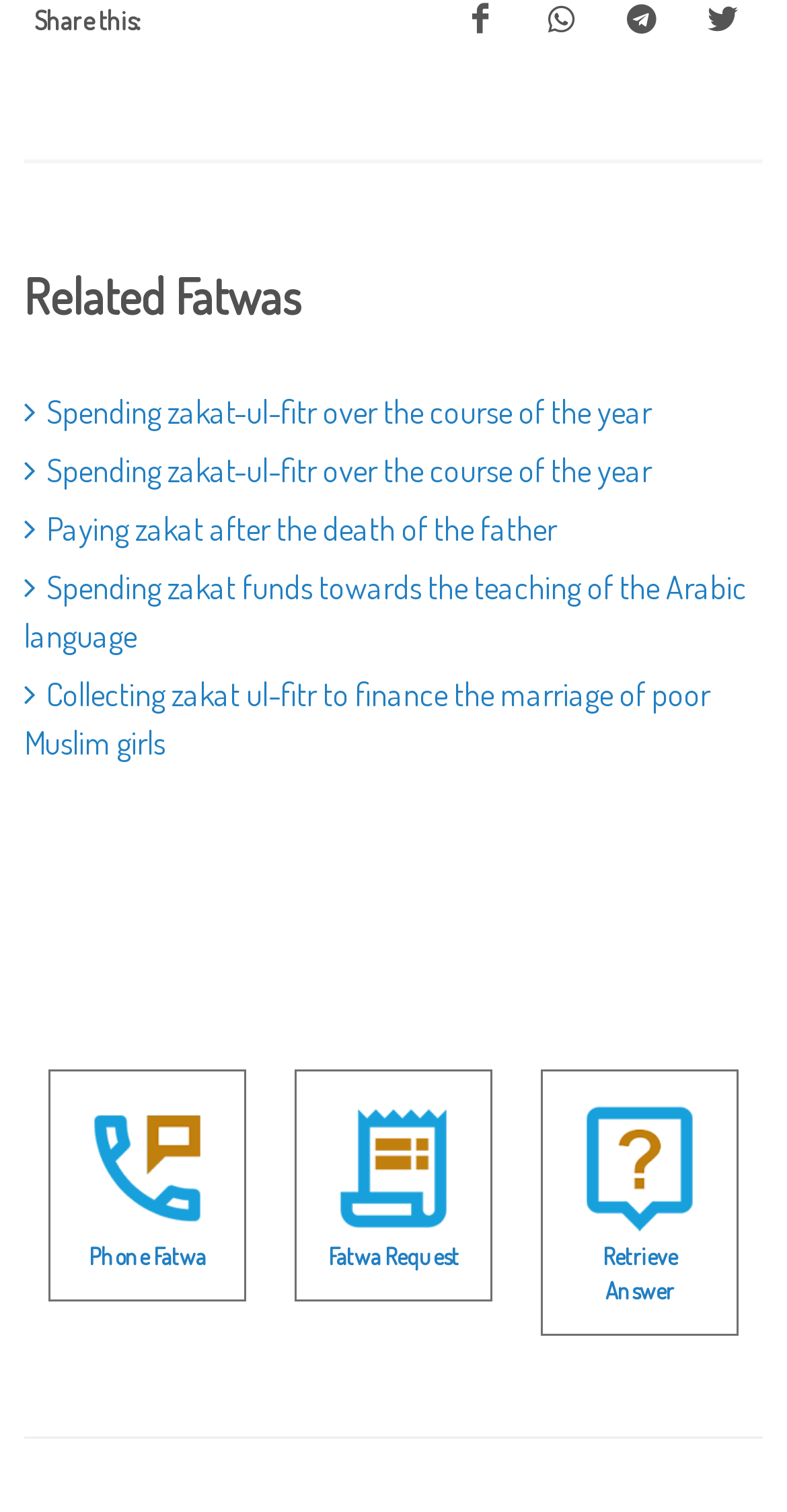Specify the bounding box coordinates of the element's region that should be clicked to achieve the following instruction: "Read about spending zakat-ul-fitr over the course of the year". The bounding box coordinates consist of four float numbers between 0 and 1, in the format [left, top, right, bottom].

[0.031, 0.259, 0.828, 0.286]